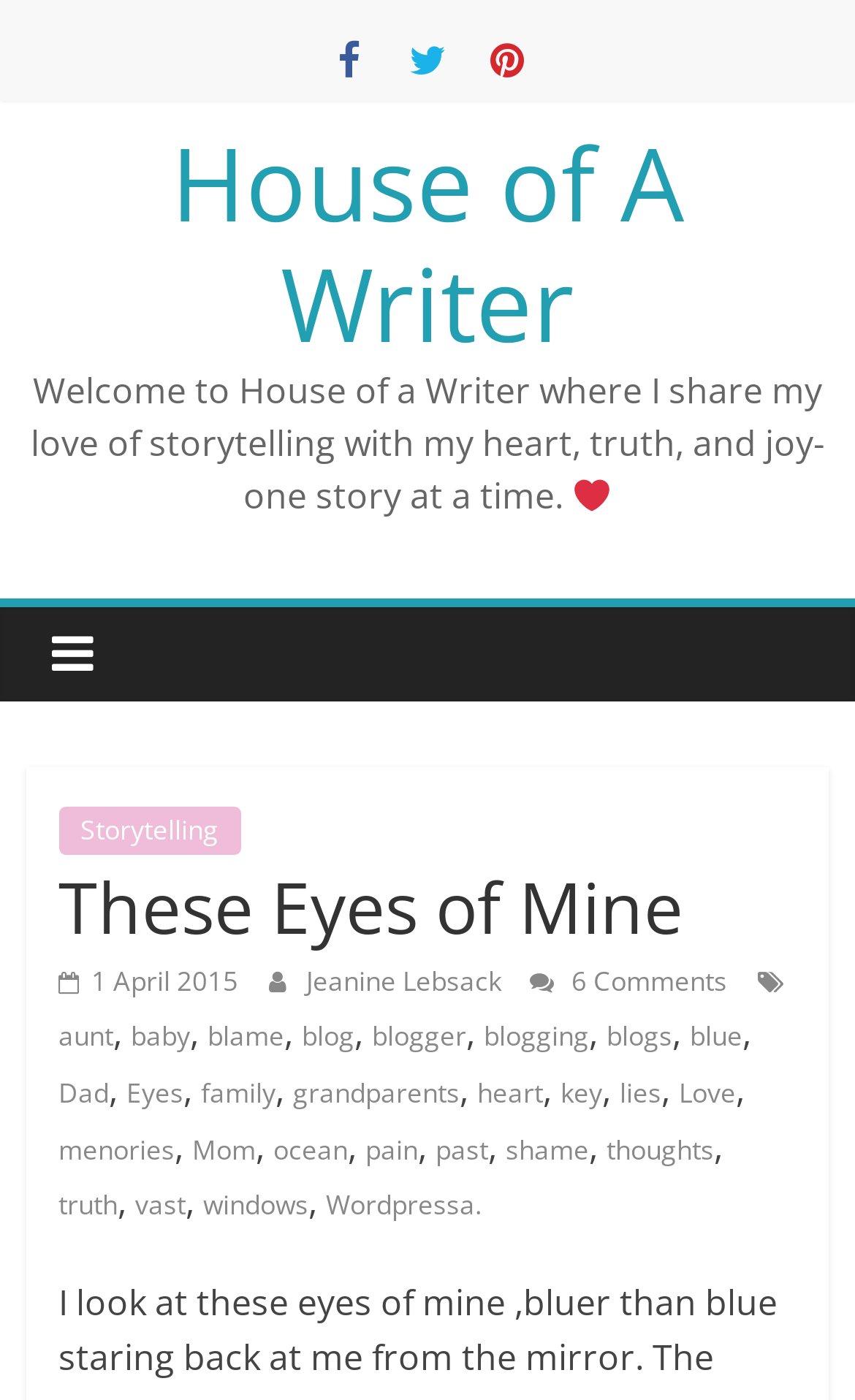Select the bounding box coordinates of the element I need to click to carry out the following instruction: "Visit the 'House of A Writer' homepage".

[0.2, 0.081, 0.8, 0.265]